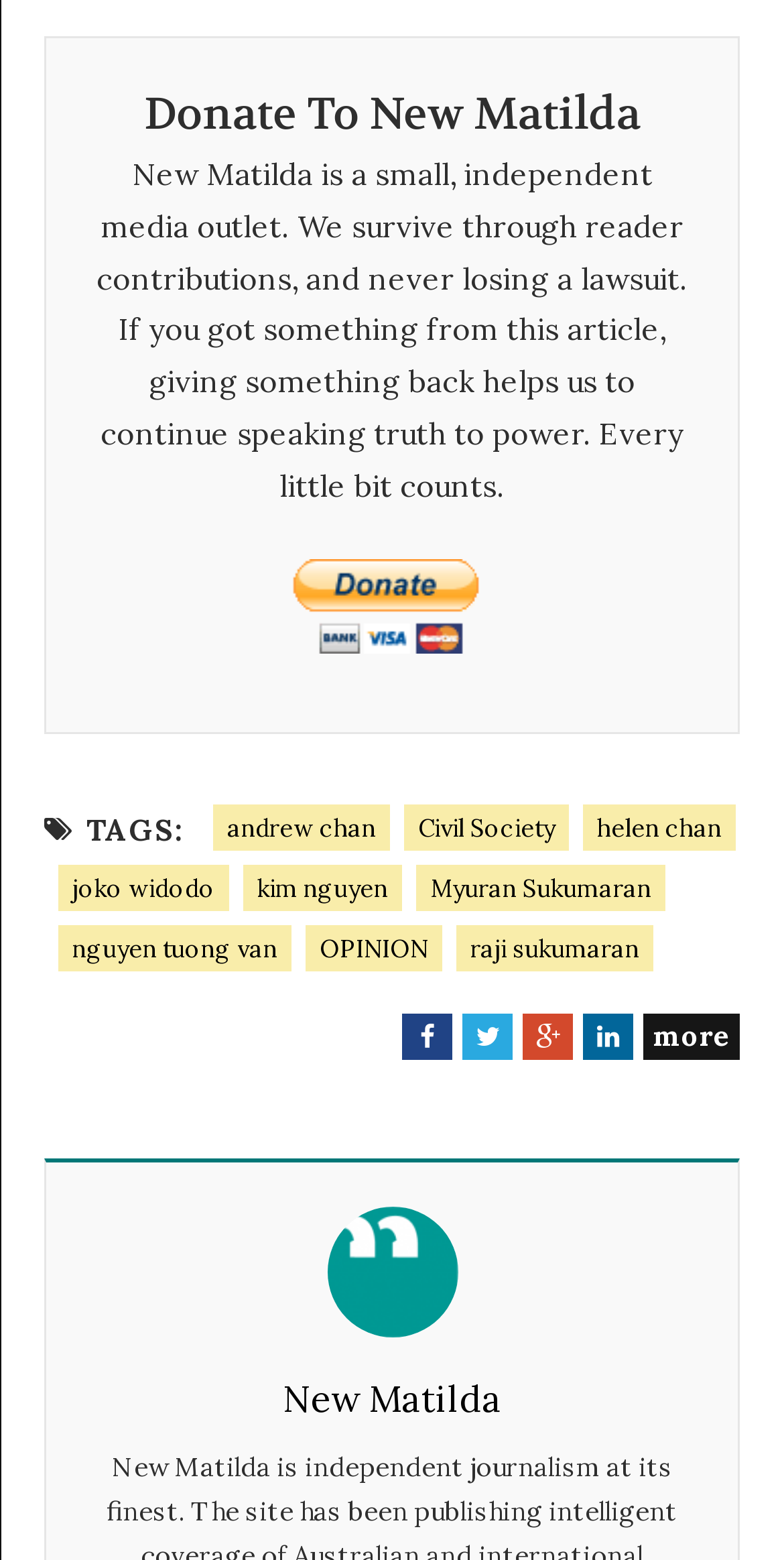Determine the bounding box coordinates of the clickable element necessary to fulfill the instruction: "Visit the homepage of New Matilda". Provide the coordinates as four float numbers within the 0 to 1 range, i.e., [left, top, right, bottom].

[0.36, 0.878, 0.64, 0.918]